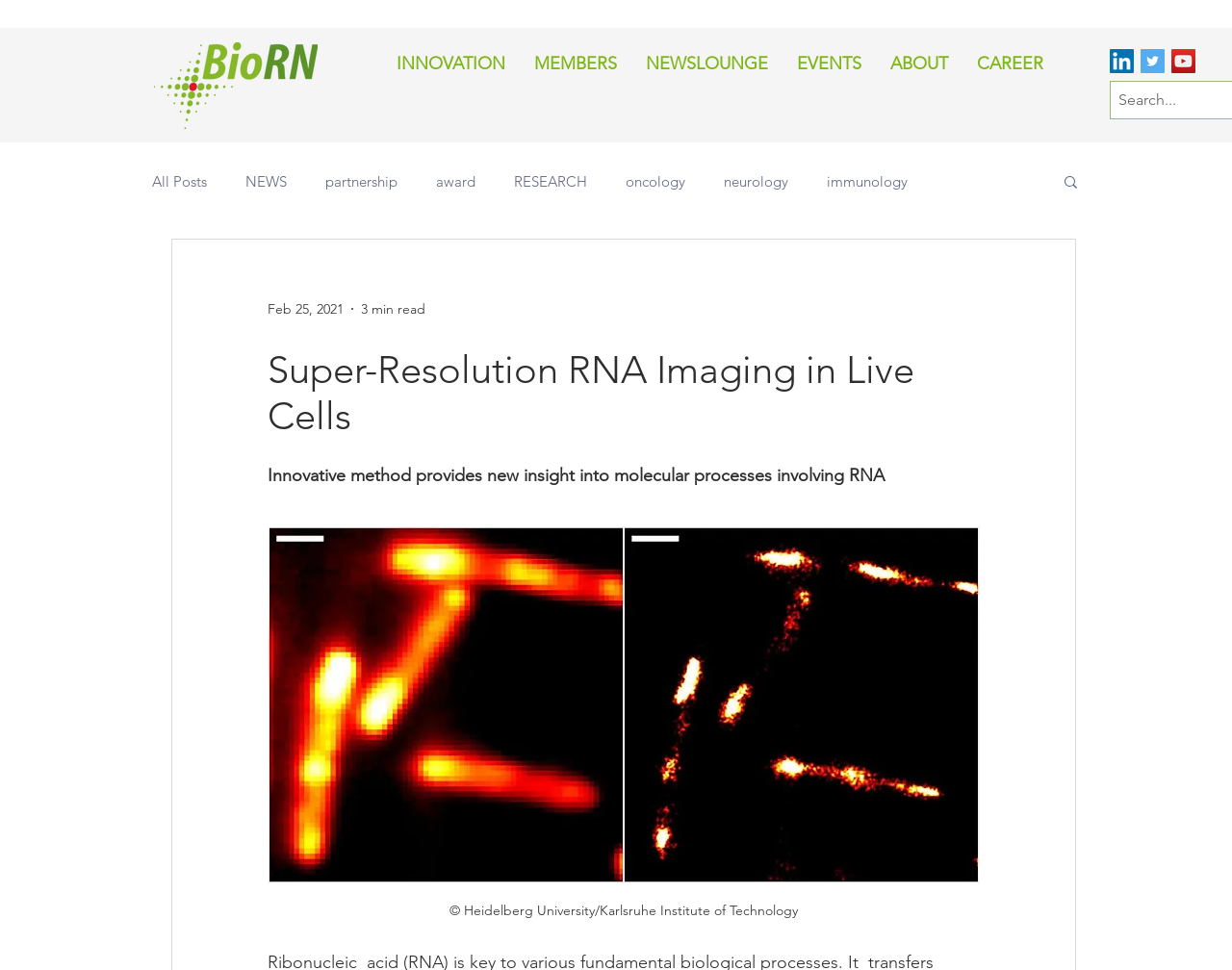Using the format (top-left x, top-left y, bottom-right x, bottom-right y), and given the element description, identify the bounding box coordinates within the screenshot: Molecular Biology

[0.505, 0.415, 0.6, 0.434]